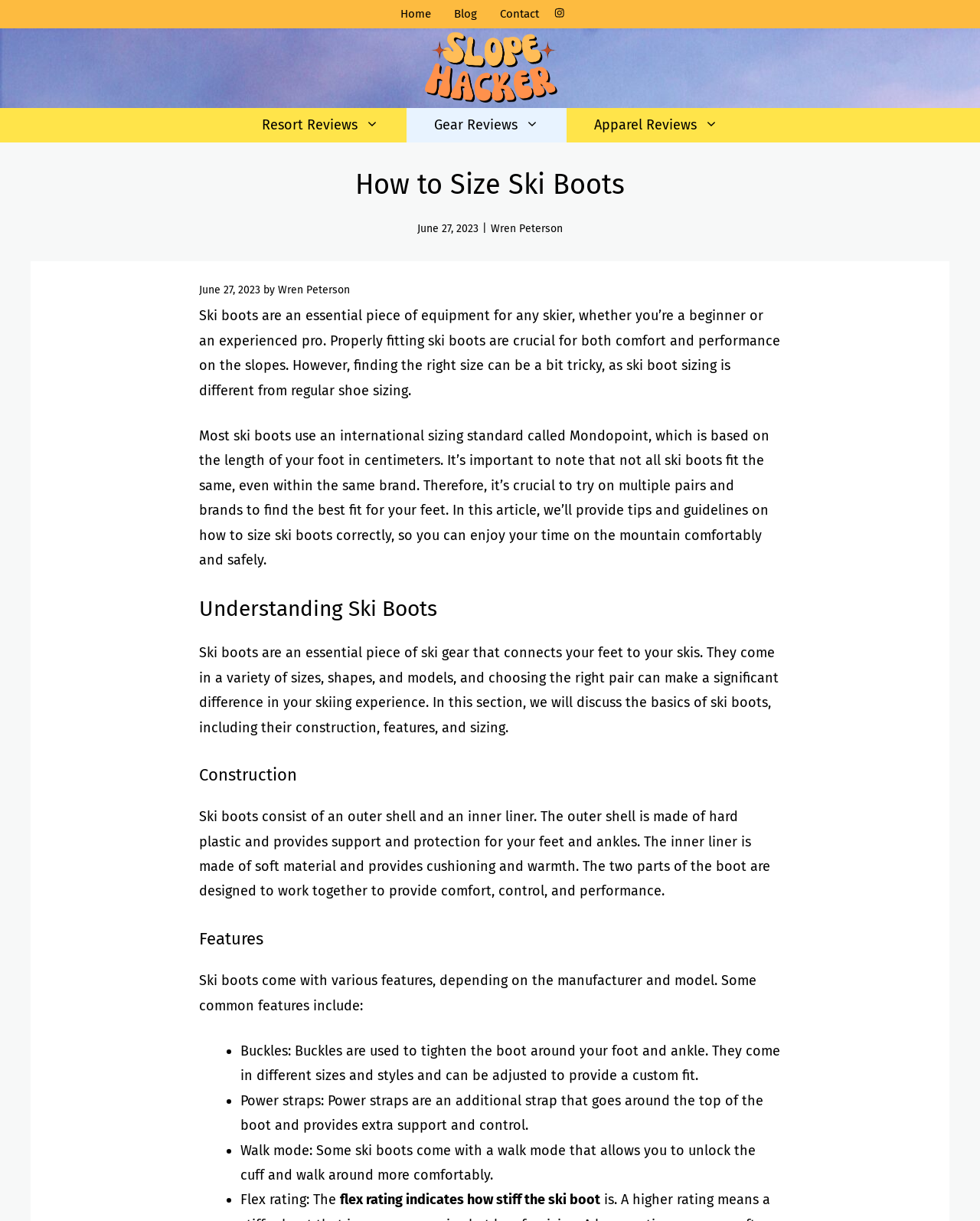What is the international sizing standard for ski boots?
Please analyze the image and answer the question with as much detail as possible.

The webpage states that most ski boots use an international sizing standard called Mondopoint, which is based on the length of your foot in centimeters.